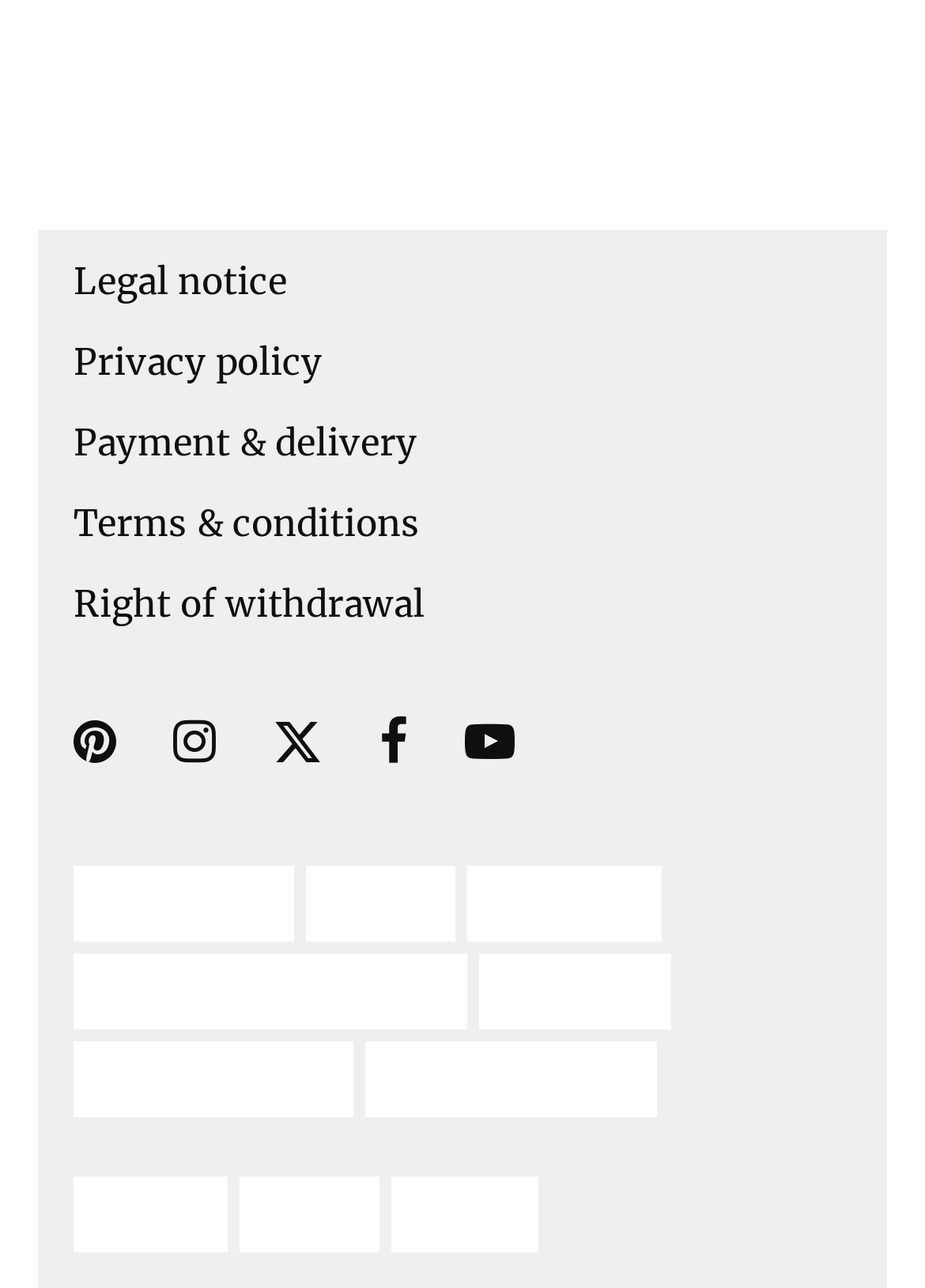Please specify the bounding box coordinates of the region to click in order to perform the following instruction: "Open Pinterest".

[0.08, 0.556, 0.126, 0.595]